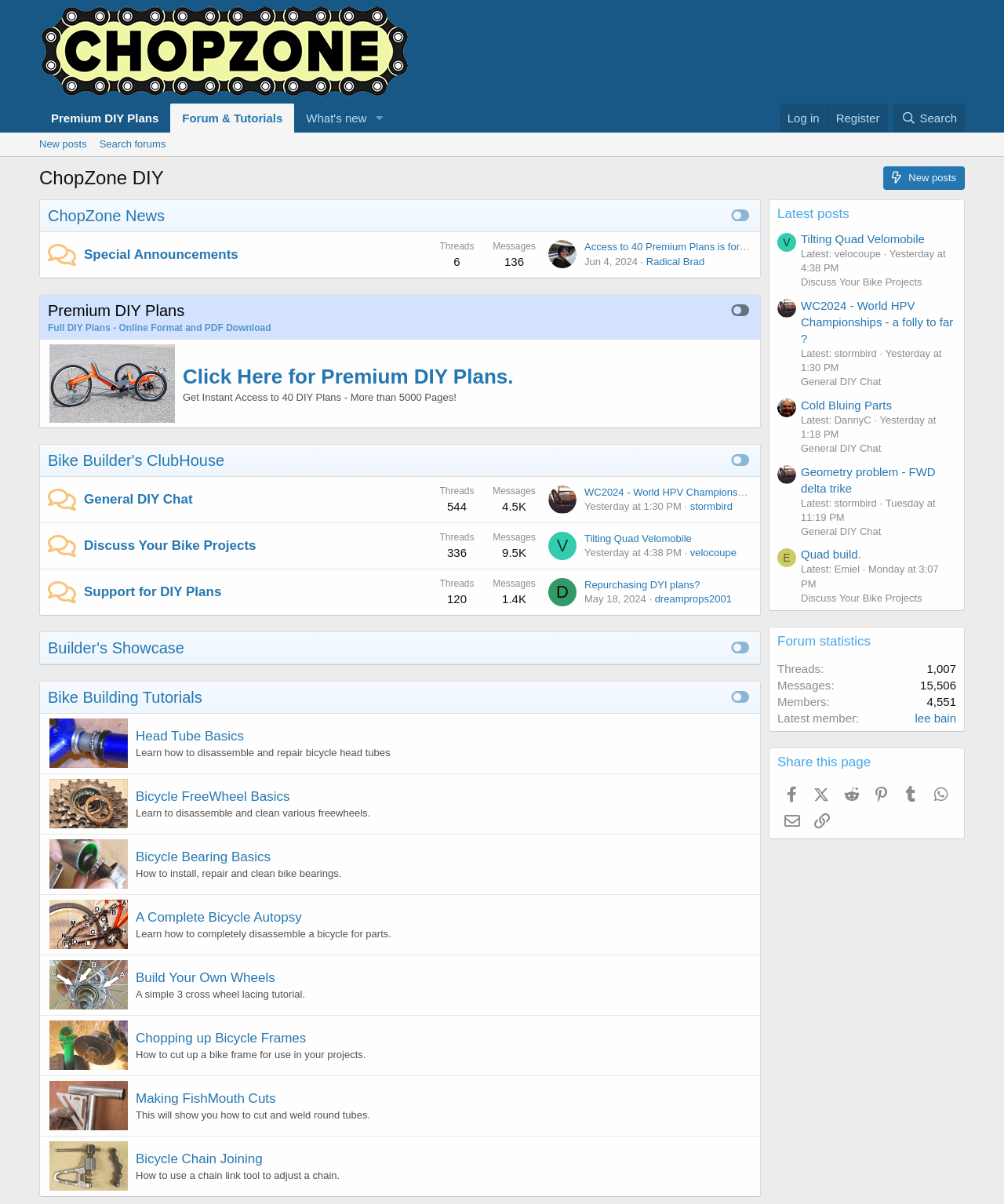Please find the bounding box coordinates (top-left x, top-left y, bottom-right x, bottom-right y) in the screenshot for the UI element described as follows: alt="stormbird"

[0.546, 0.403, 0.574, 0.427]